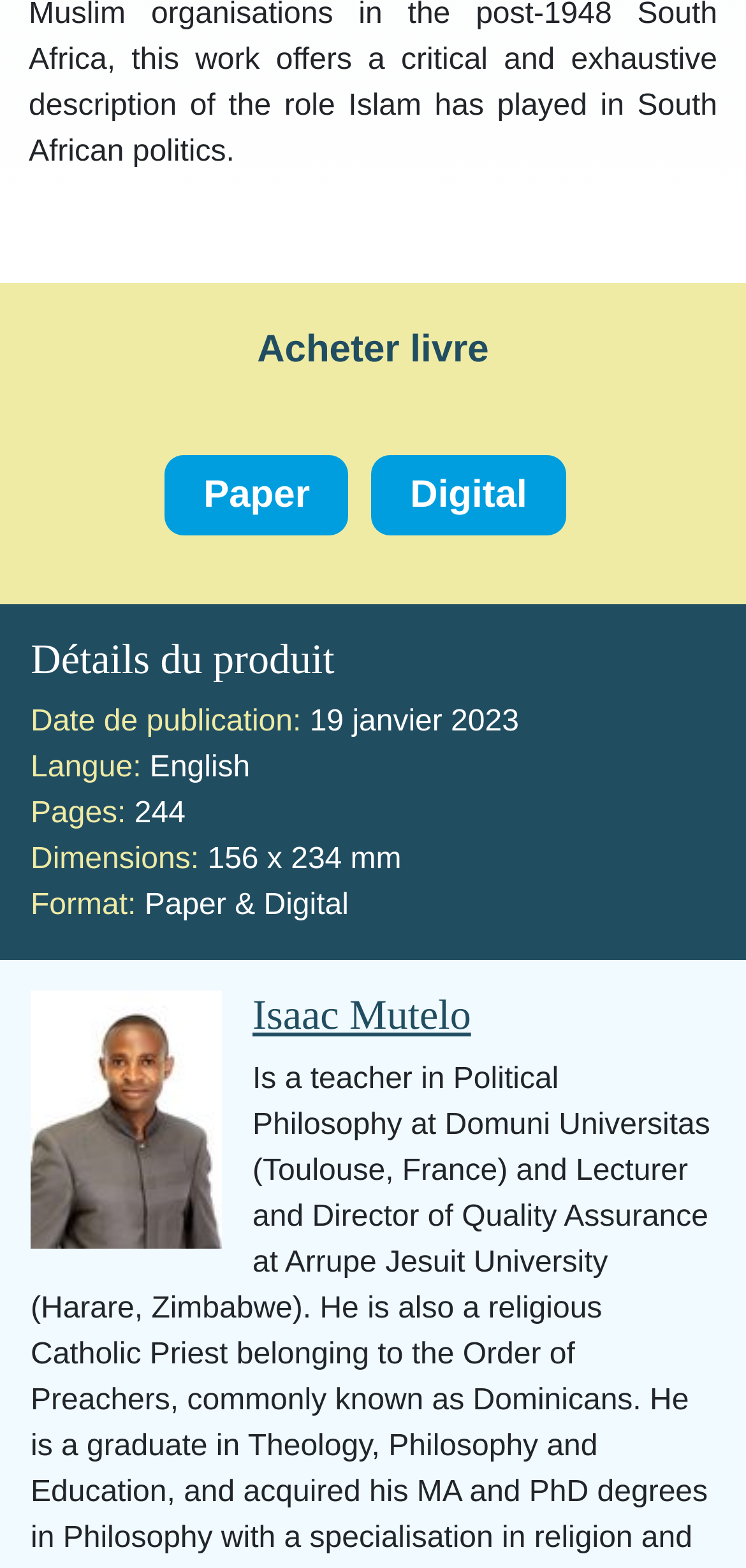How many pages does the product have?
Answer with a single word or phrase by referring to the visual content.

244